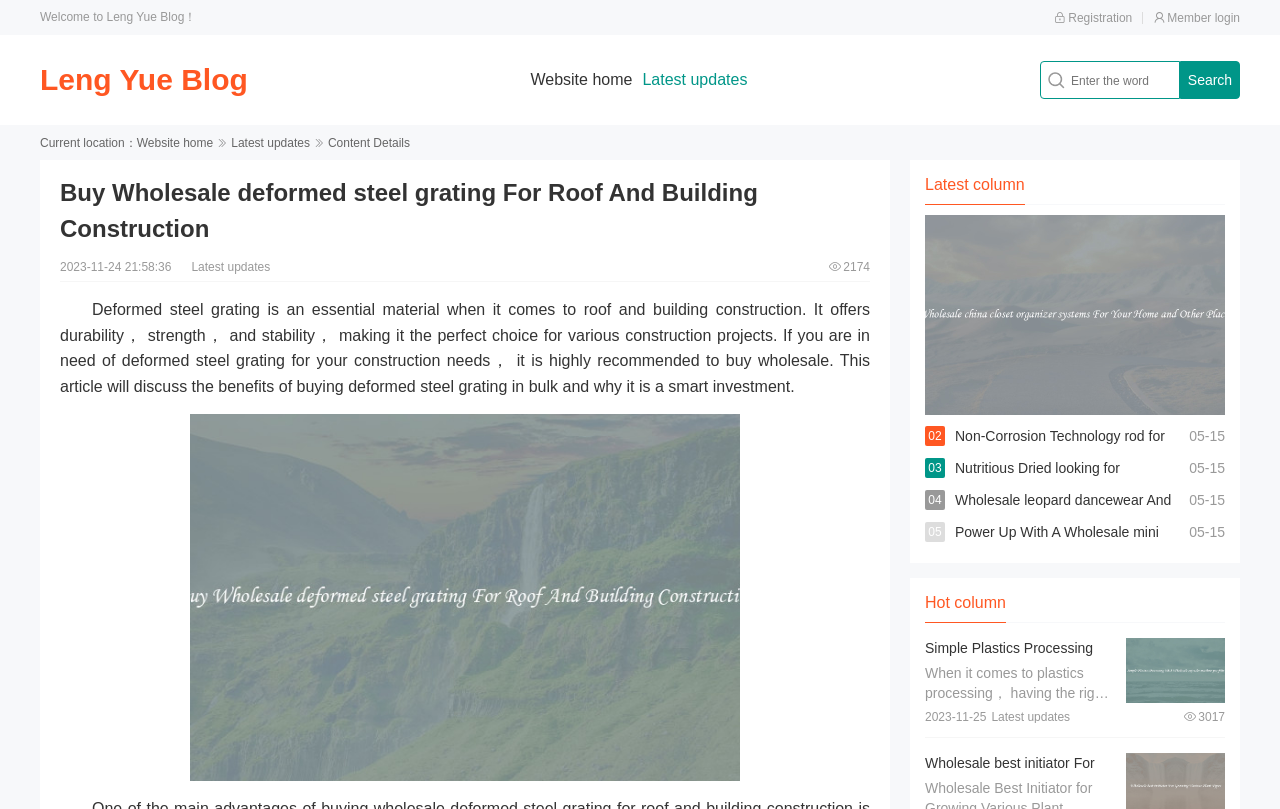Identify the bounding box coordinates for the UI element that matches this description: "Website home".

[0.107, 0.168, 0.167, 0.185]